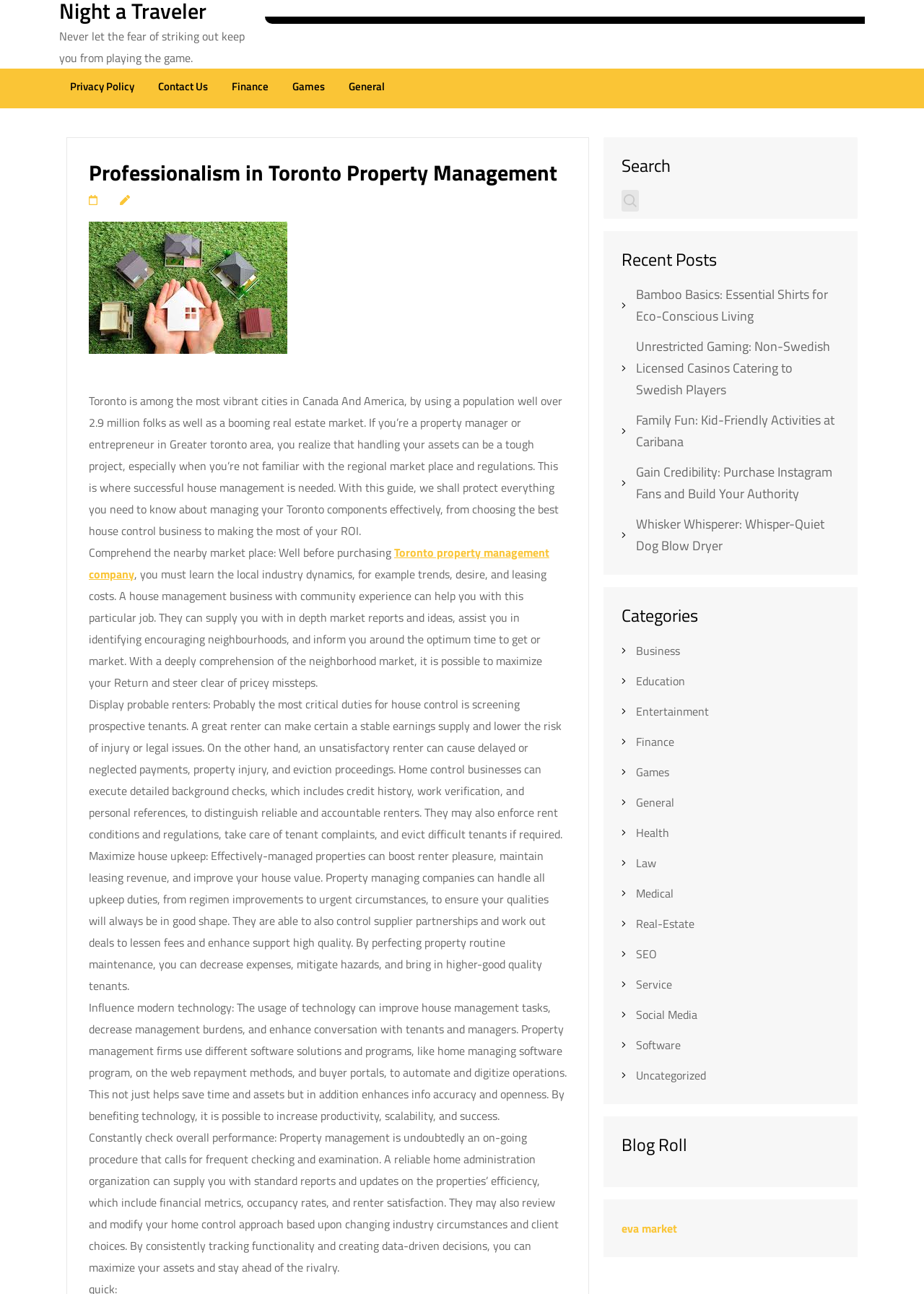Please extract the title of the webpage.

Professionalism in Toronto Property Management